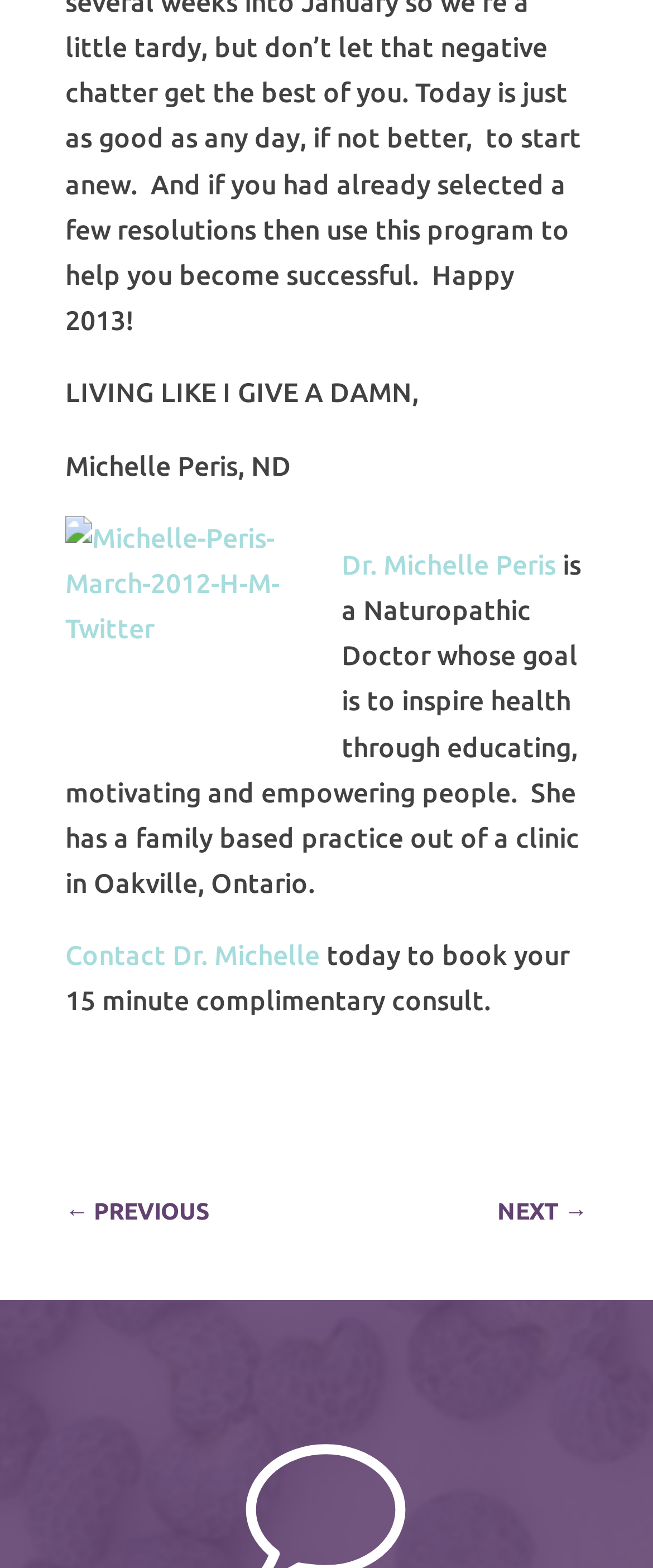What is the profession of Michelle Peris?
Provide a detailed and well-explained answer to the question.

Based on the webpage, Michelle Peris is described as a Naturopathic Doctor whose goal is to inspire health through educating, motivating and empowering people.